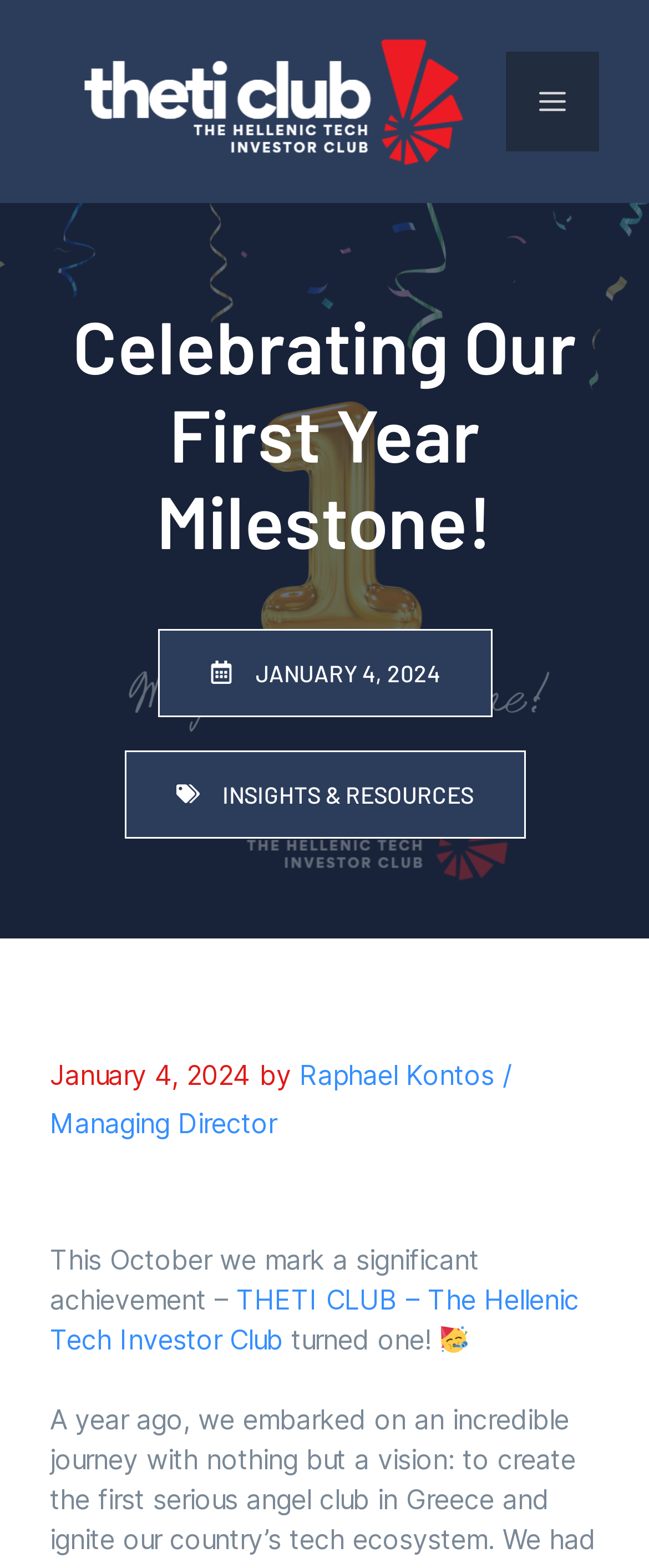Identify and provide the title of the webpage.

Celebrating Our First Year Milestone!